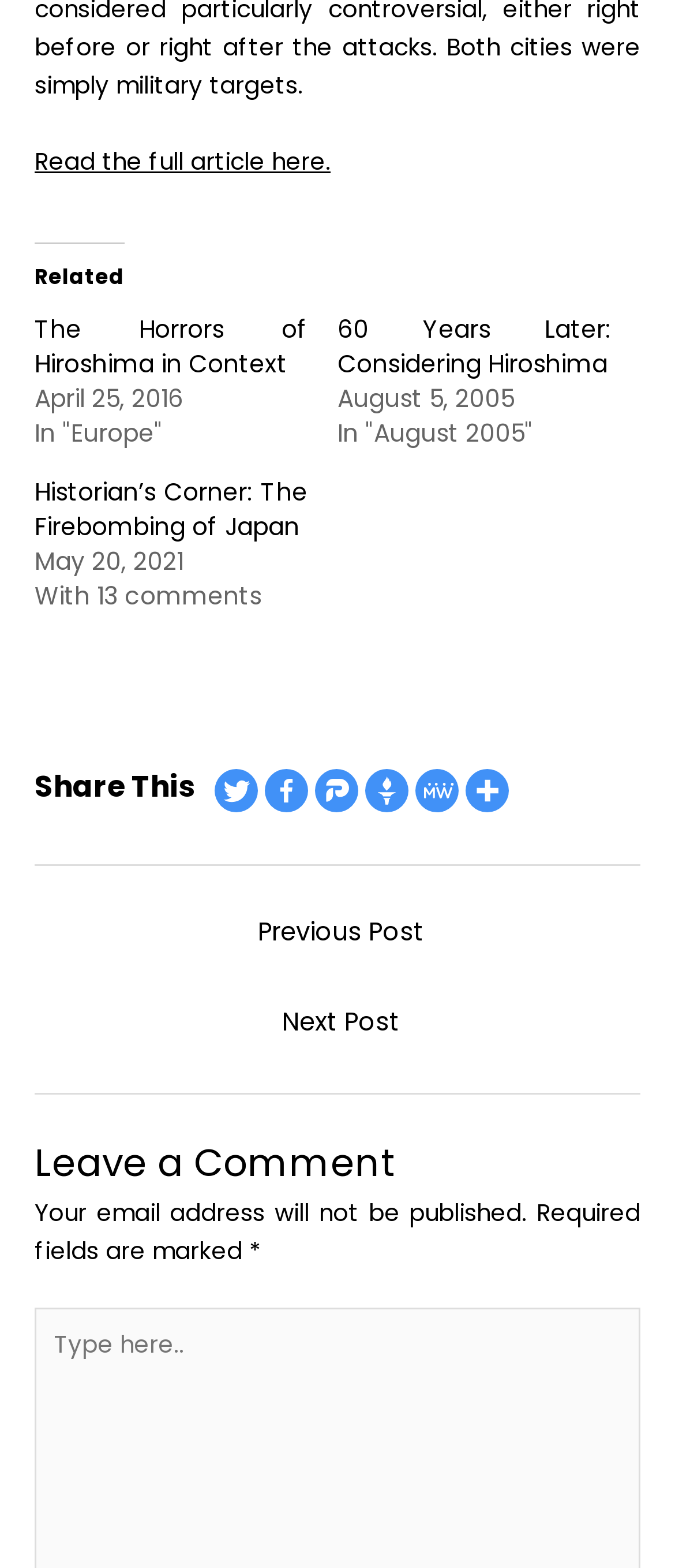Predict the bounding box coordinates for the UI element described as: "aria-label="MeWe" title="MeWe"". The coordinates should be four float numbers between 0 and 1, presented as [left, top, right, bottom].

[0.615, 0.209, 0.679, 0.237]